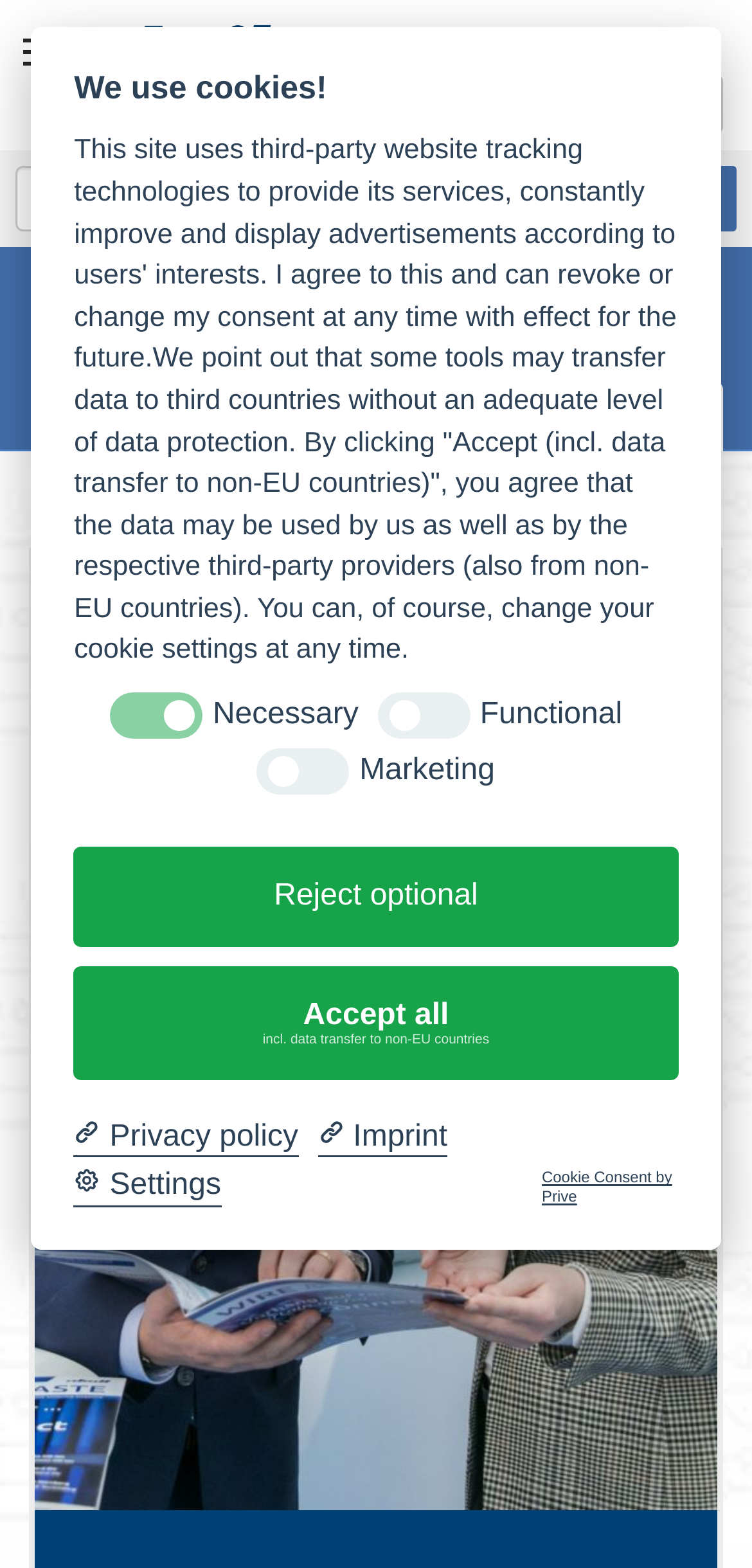Please identify the bounding box coordinates of the area I need to click to accomplish the following instruction: "Click on the 'TECHNOLOGY' link".

[0.0, 0.097, 1.0, 0.152]